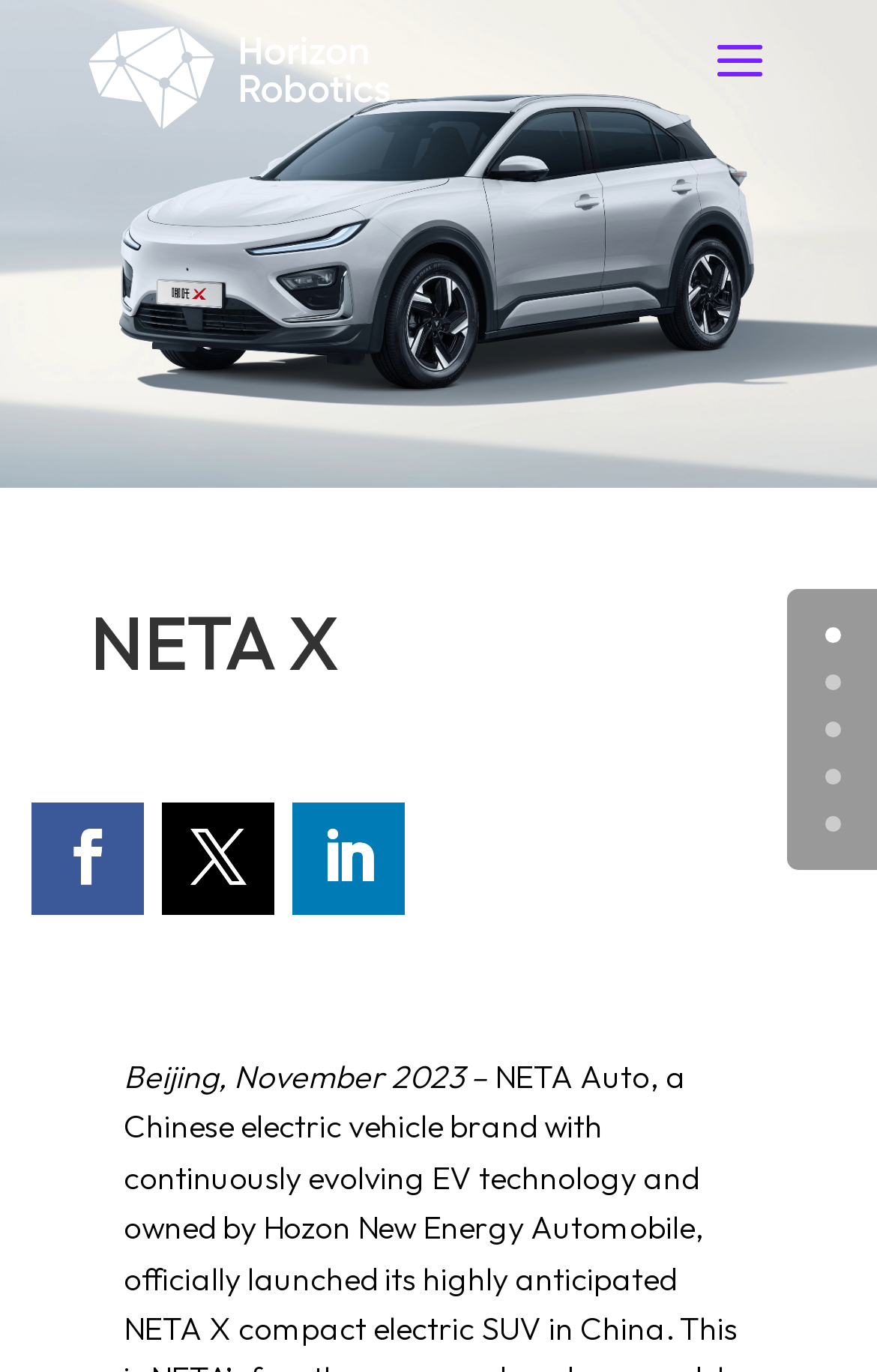Answer the question below in one word or phrase:
What is the month mentioned in the text?

November